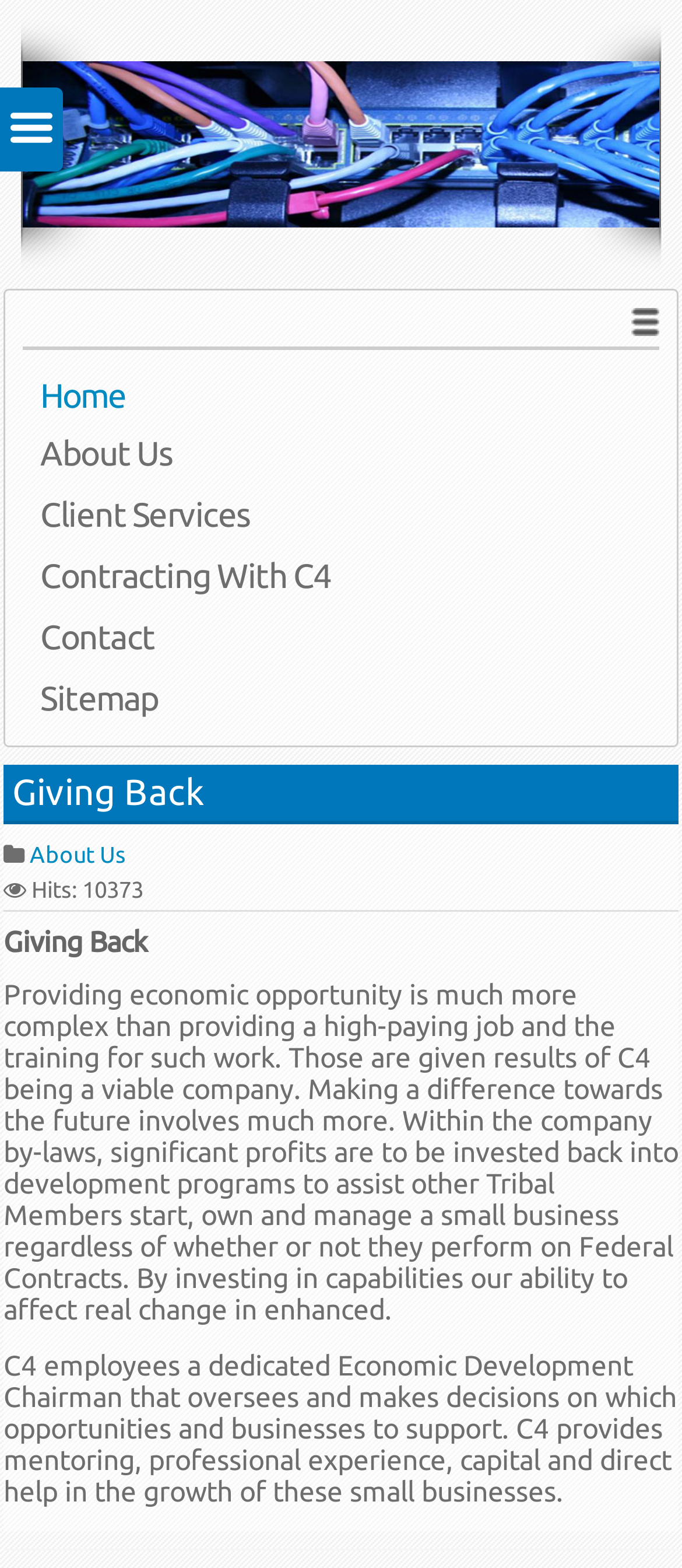How many links are in the top navigation menu?
Refer to the screenshot and respond with a concise word or phrase.

6